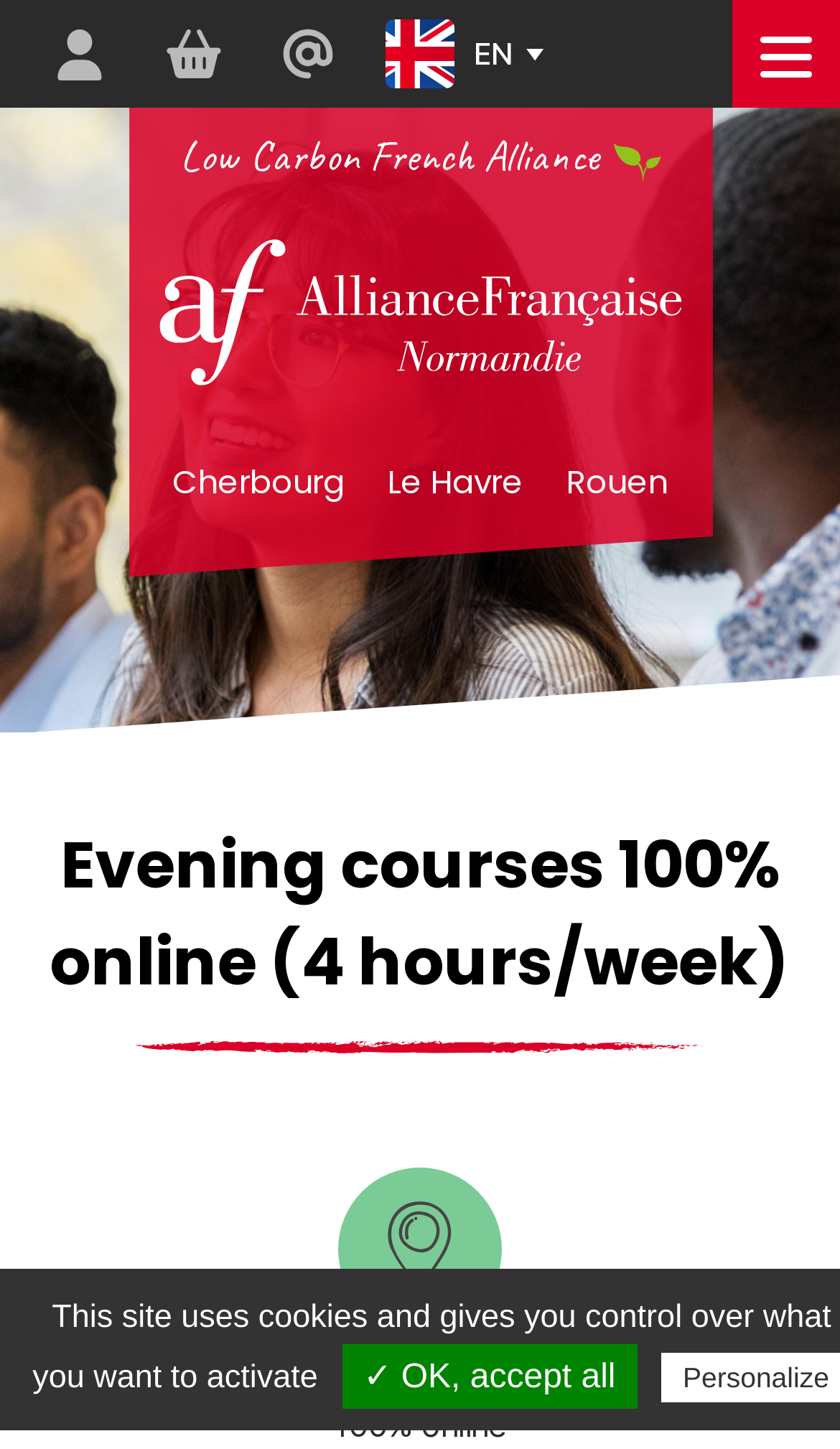Please give a succinct answer using a single word or phrase:
How many hours of online classes are offered per week?

4 hours